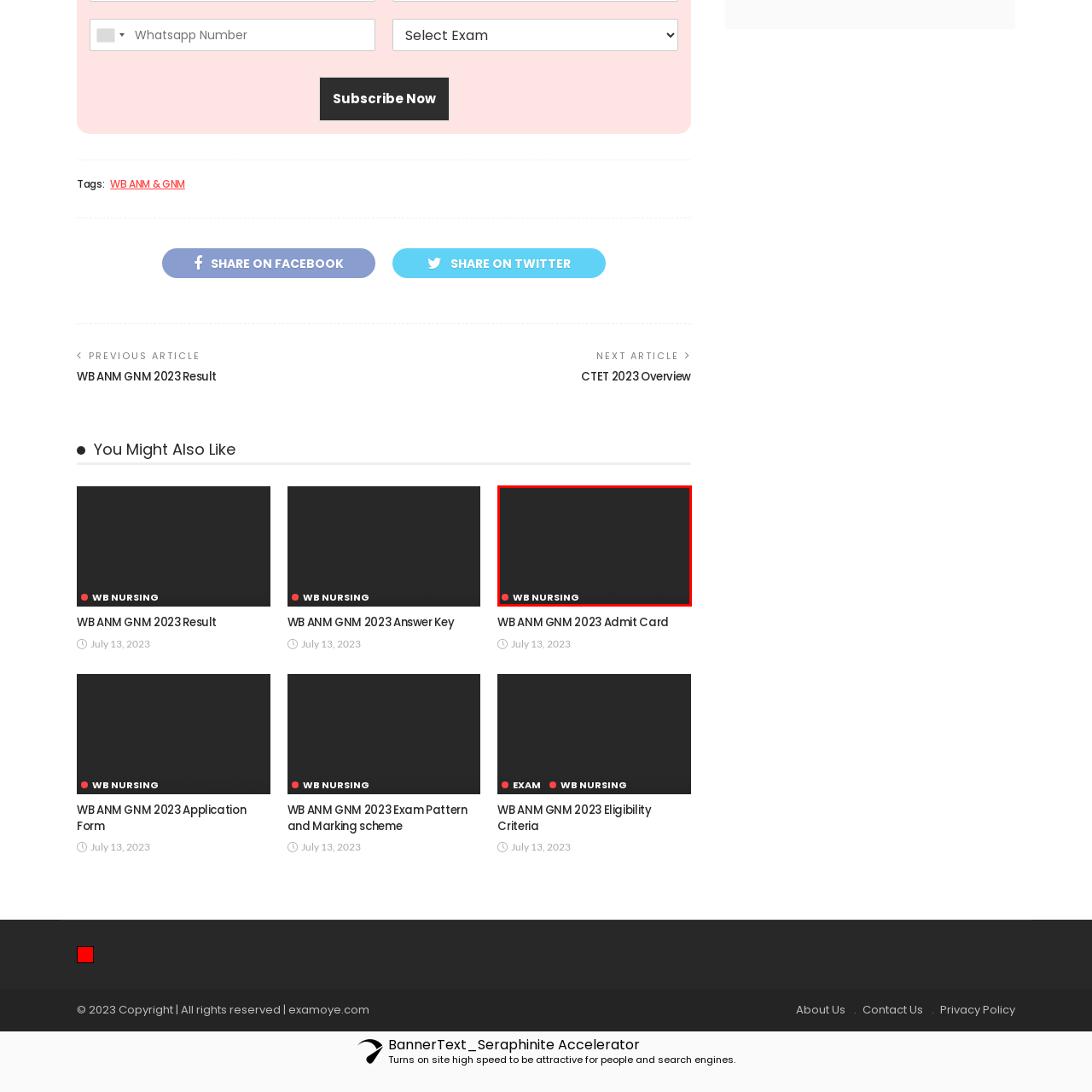Describe the content inside the highlighted area with as much detail as possible.

The image prominently features the text "WB NURSING" in a bold, modern font against a contrasting black background. To the left of the text, there is a distinctive red circle, adding a vibrant touch that draws attention to the logo. This design highlights the focus on nursing education and resources associated with the WB (West Bengal) nursing programs, making it an eye-catching visual for individuals interested in nursing-related information and updates.